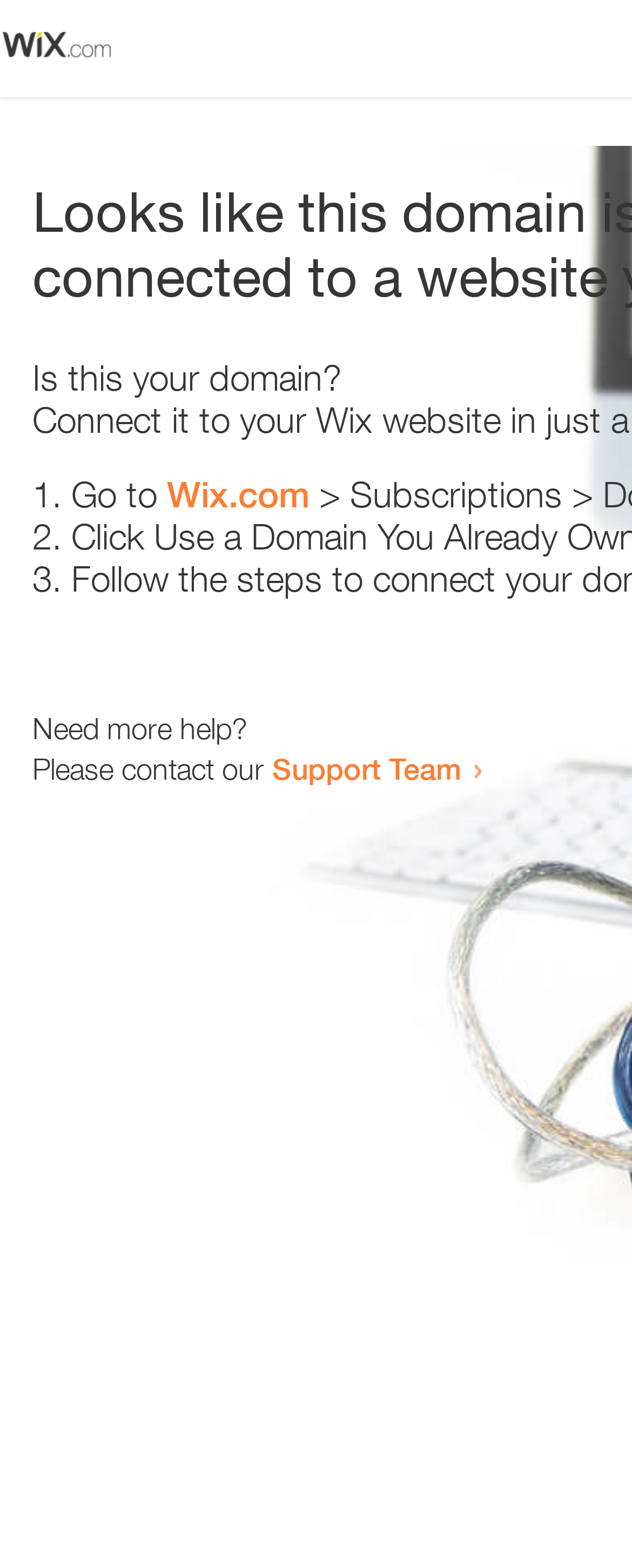What is the tone of the webpage?
Using the image as a reference, give a one-word or short phrase answer.

Helpful